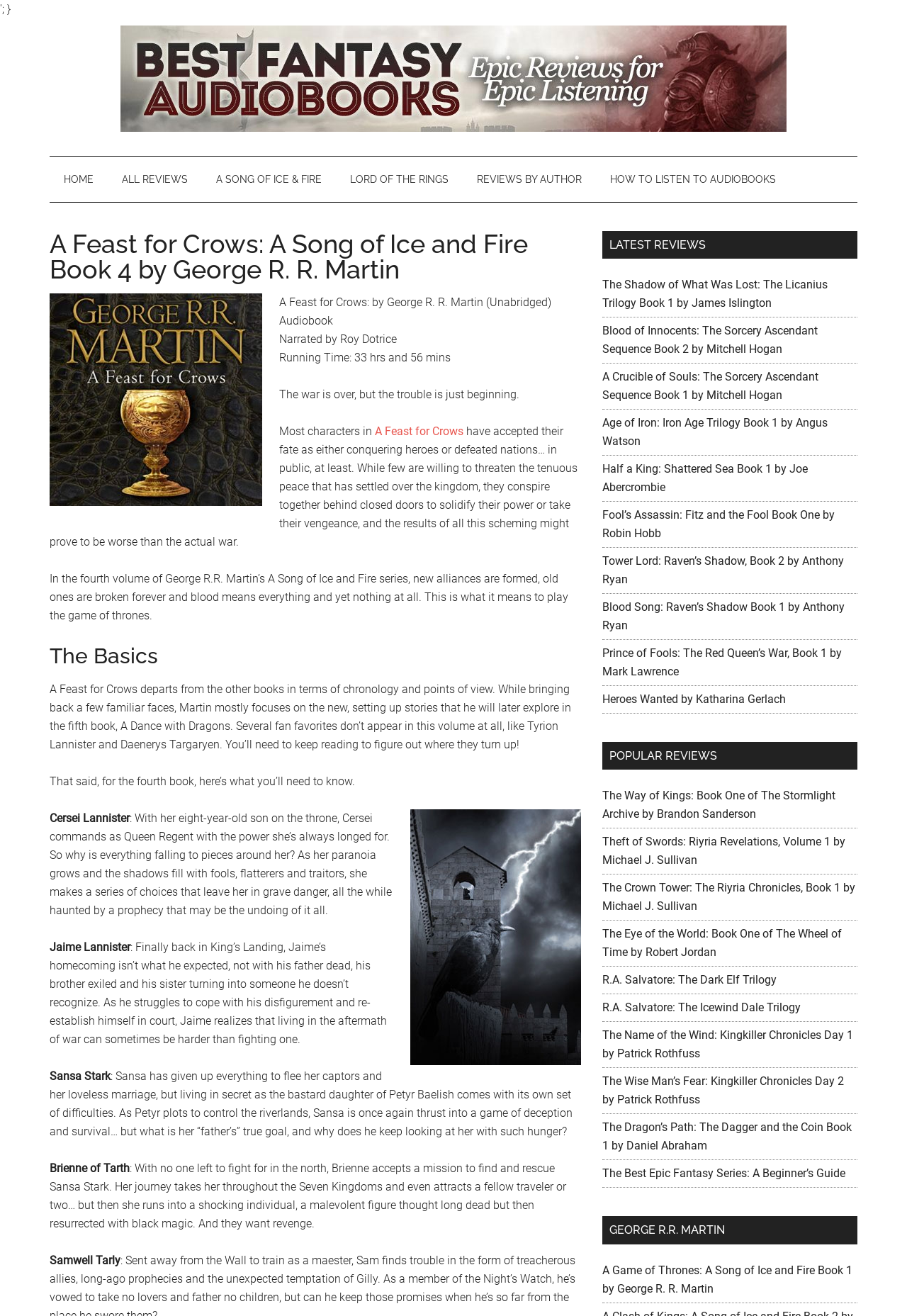What is the title of the audiobook being reviewed?
Analyze the image and provide a thorough answer to the question.

The title of the audiobook being reviewed can be found in the heading 'A Feast for Crows: A Song of Ice and Fire Book 4 by George R. R. Martin' which is located at the top of the webpage.